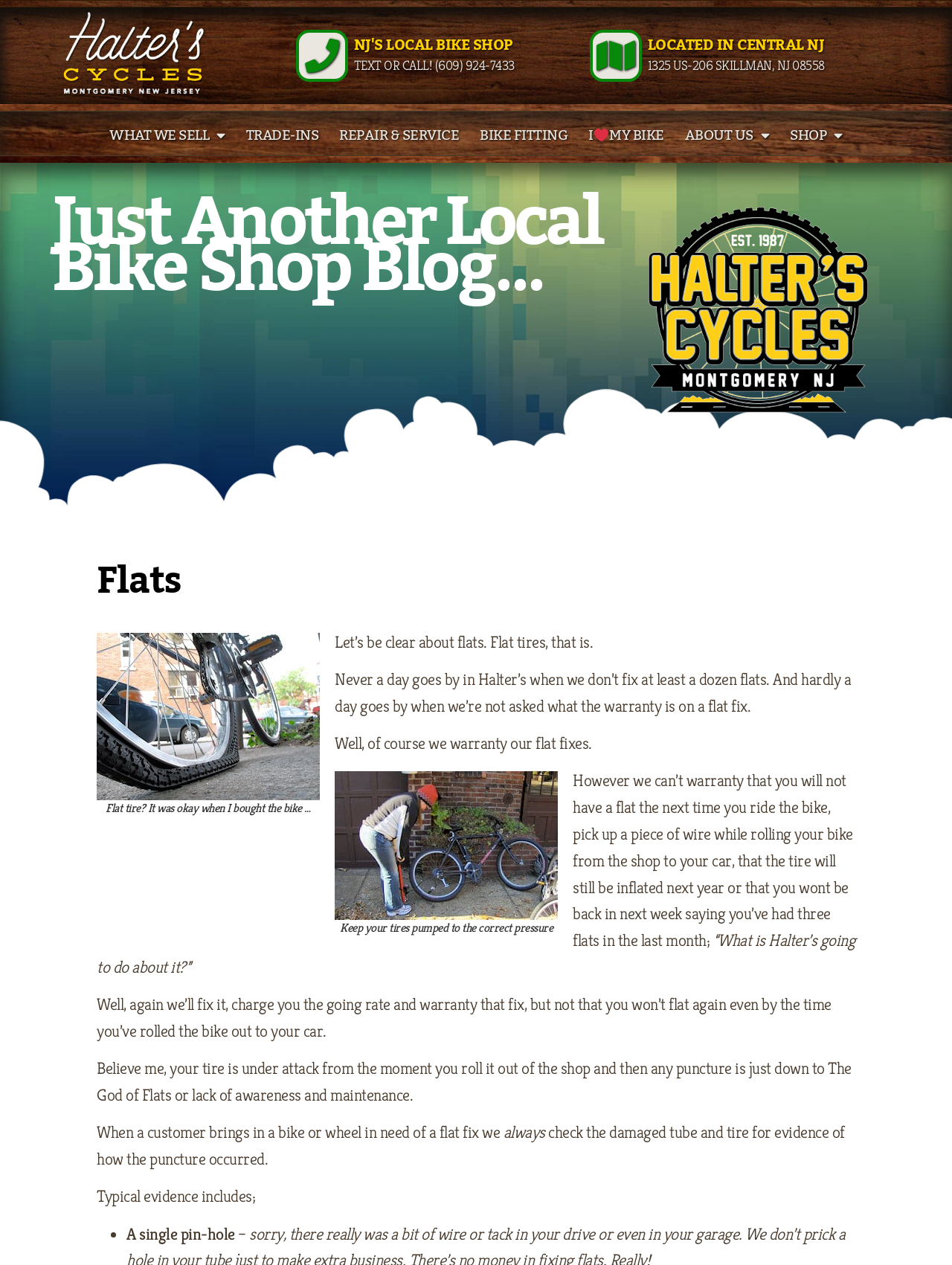Identify the bounding box coordinates of the HTML element based on this description: "Trade-Ins".

[0.249, 0.094, 0.344, 0.12]